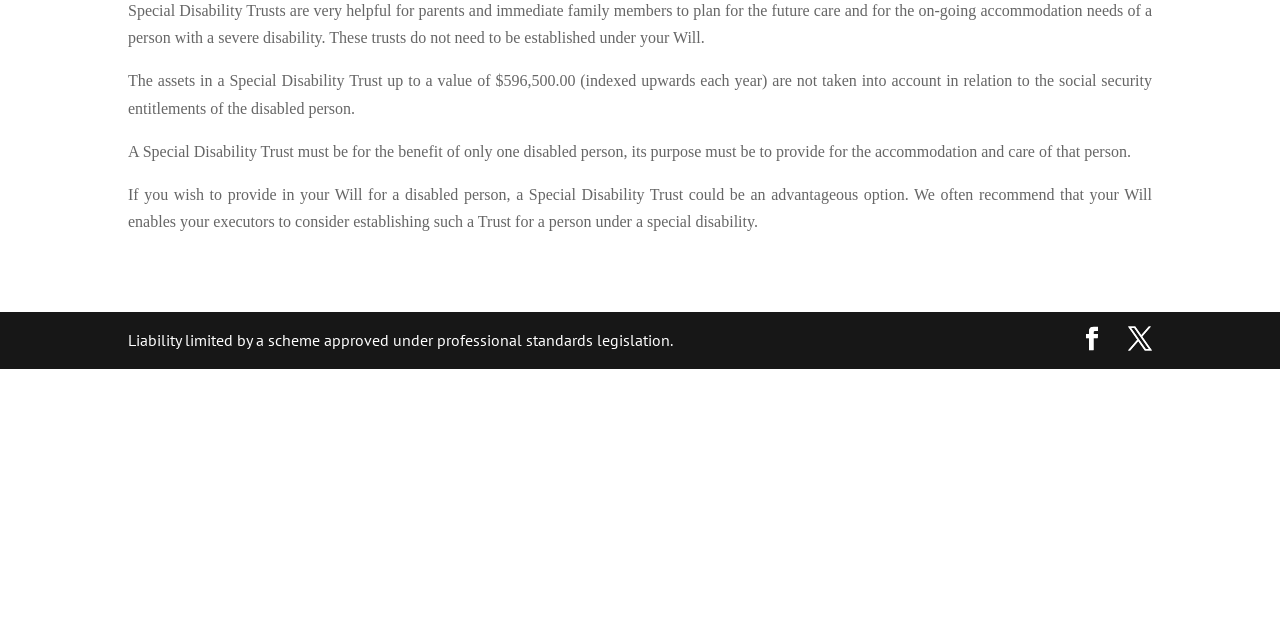Find and provide the bounding box coordinates for the UI element described with: "X".

[0.881, 0.511, 0.9, 0.554]